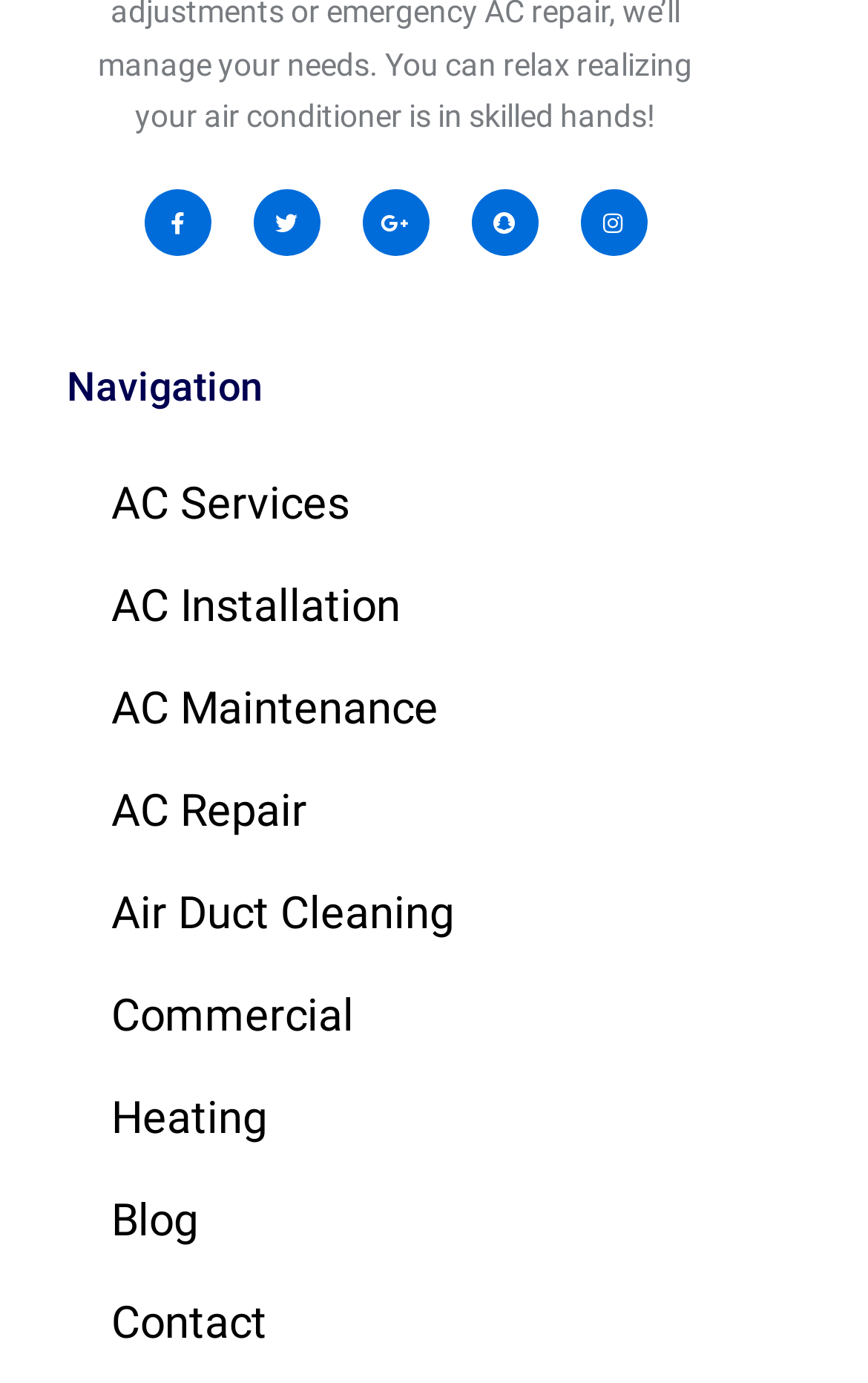Please respond to the question with a concise word or phrase:
What is the last link listed under Navigation?

Contact